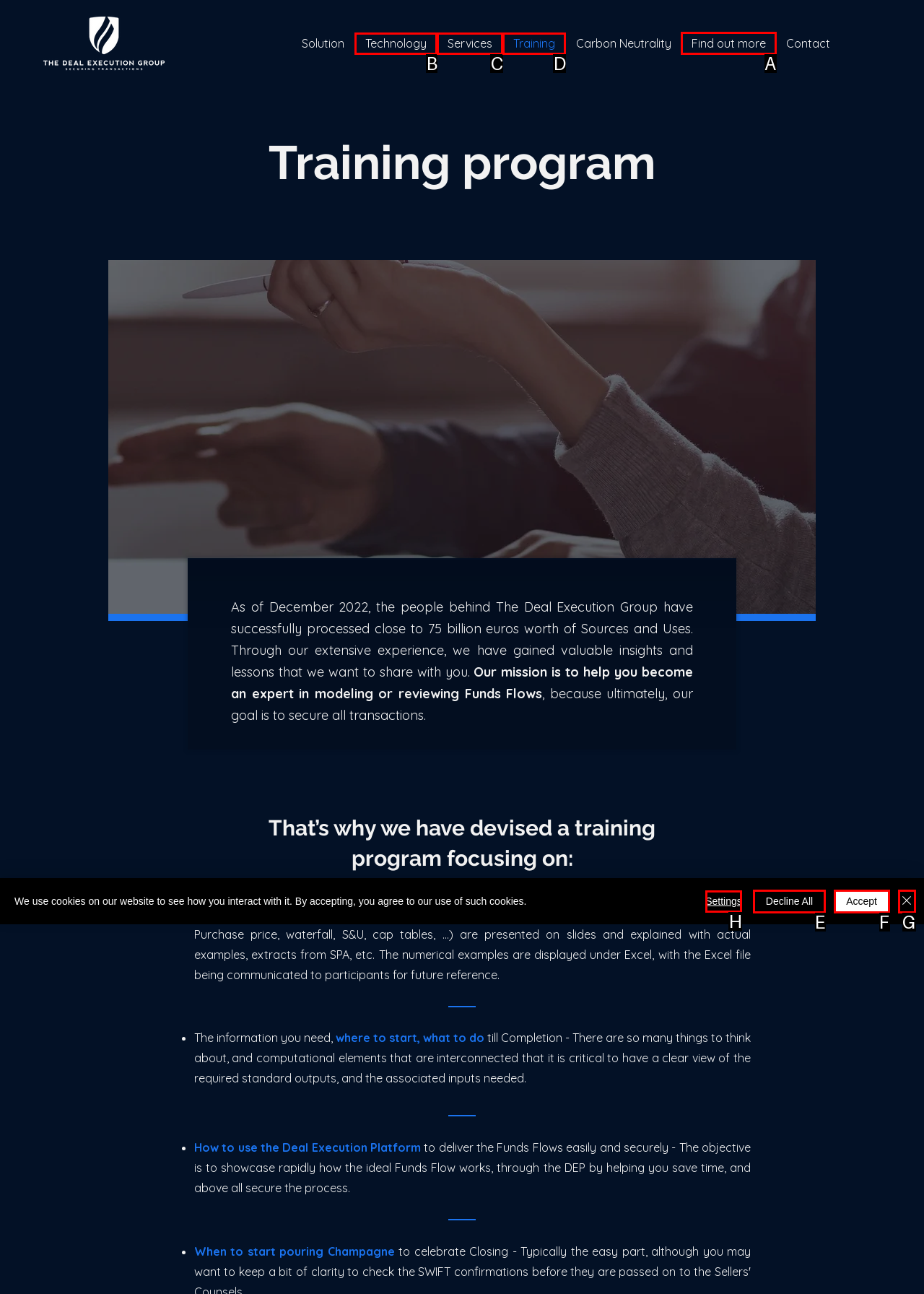Choose the UI element you need to click to carry out the task: Click the 'Find out more' link.
Respond with the corresponding option's letter.

A